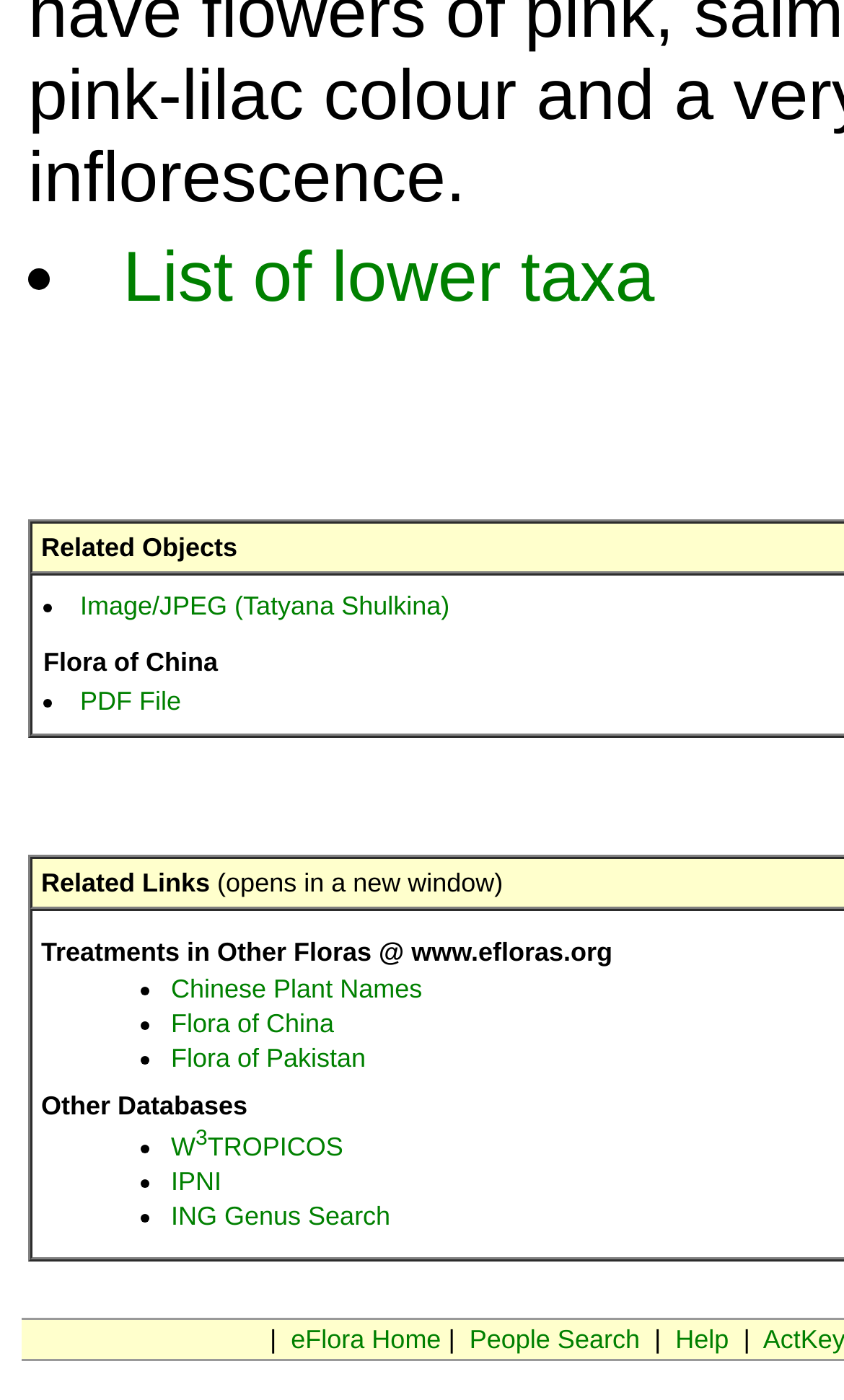How many links are there under 'Other Databases'?
Provide an in-depth and detailed answer to the question.

I counted the number of links under the 'Other Databases' section, which are 'W3TROPICOS', 'IPNI', 'ING Genus Search', and two more. Therefore, there are 5 links in total.